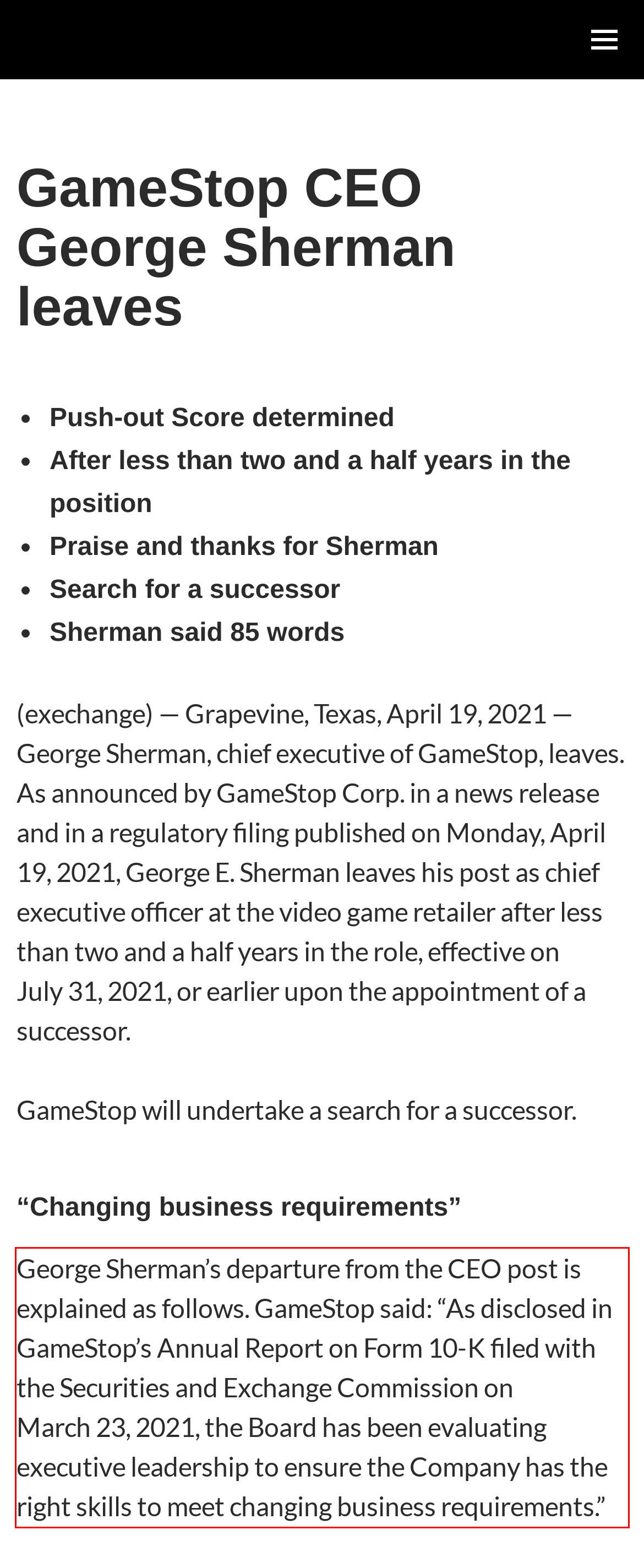Examine the webpage screenshot, find the red bounding box, and extract the text content within this marked area.

George Sherman’s departure from the CEO post is explained as follows. GameStop said: “As disclosed in GameStop’s Annual Report on Form 10-K filed with the Securities and Exchange Commission on March 23, 2021, the Board has been evaluating executive leadership to ensure the Company has the right skills to meet changing business requirements.”